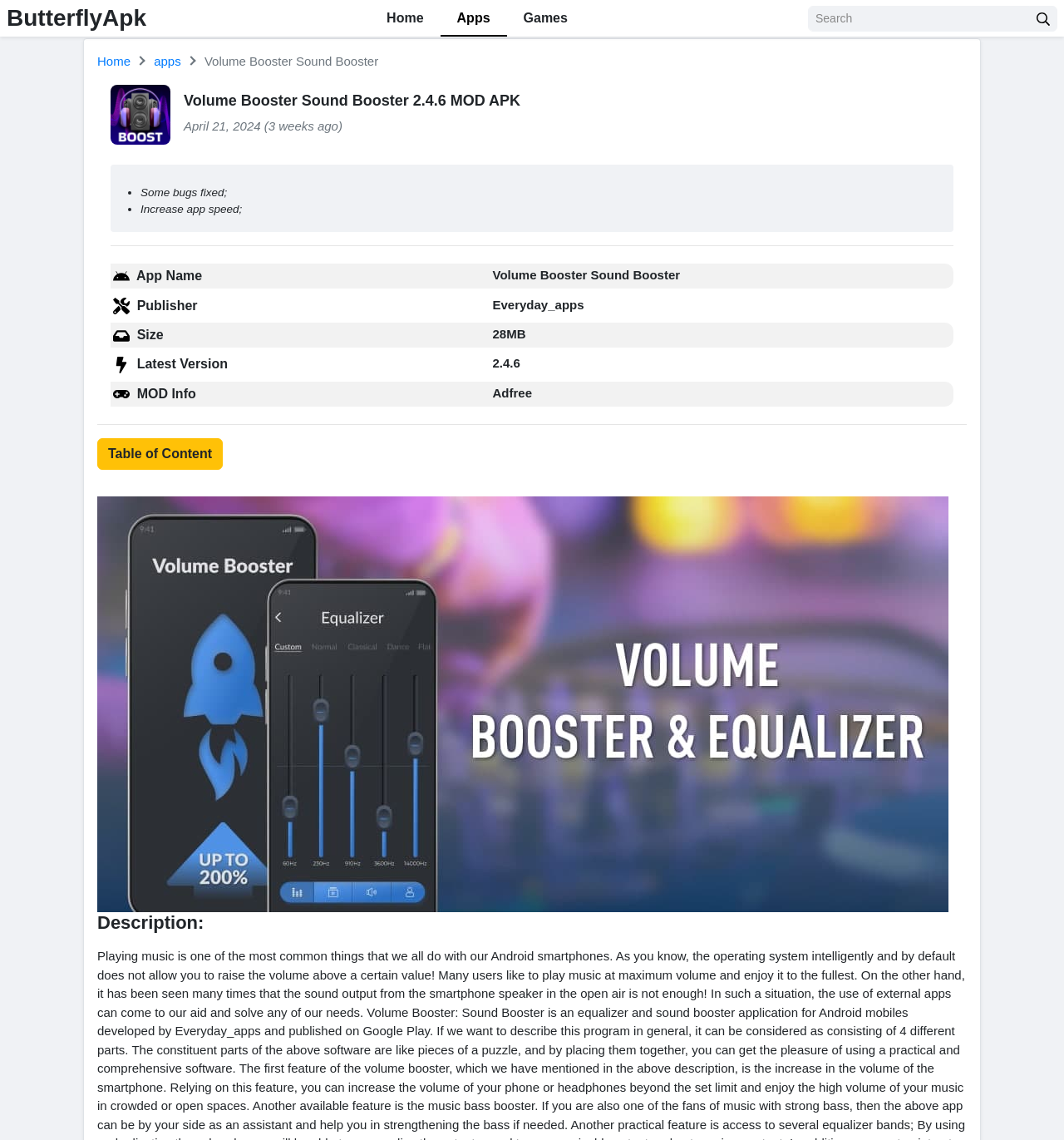Please identify the bounding box coordinates for the region that you need to click to follow this instruction: "Read 'Recommended articles'".

None